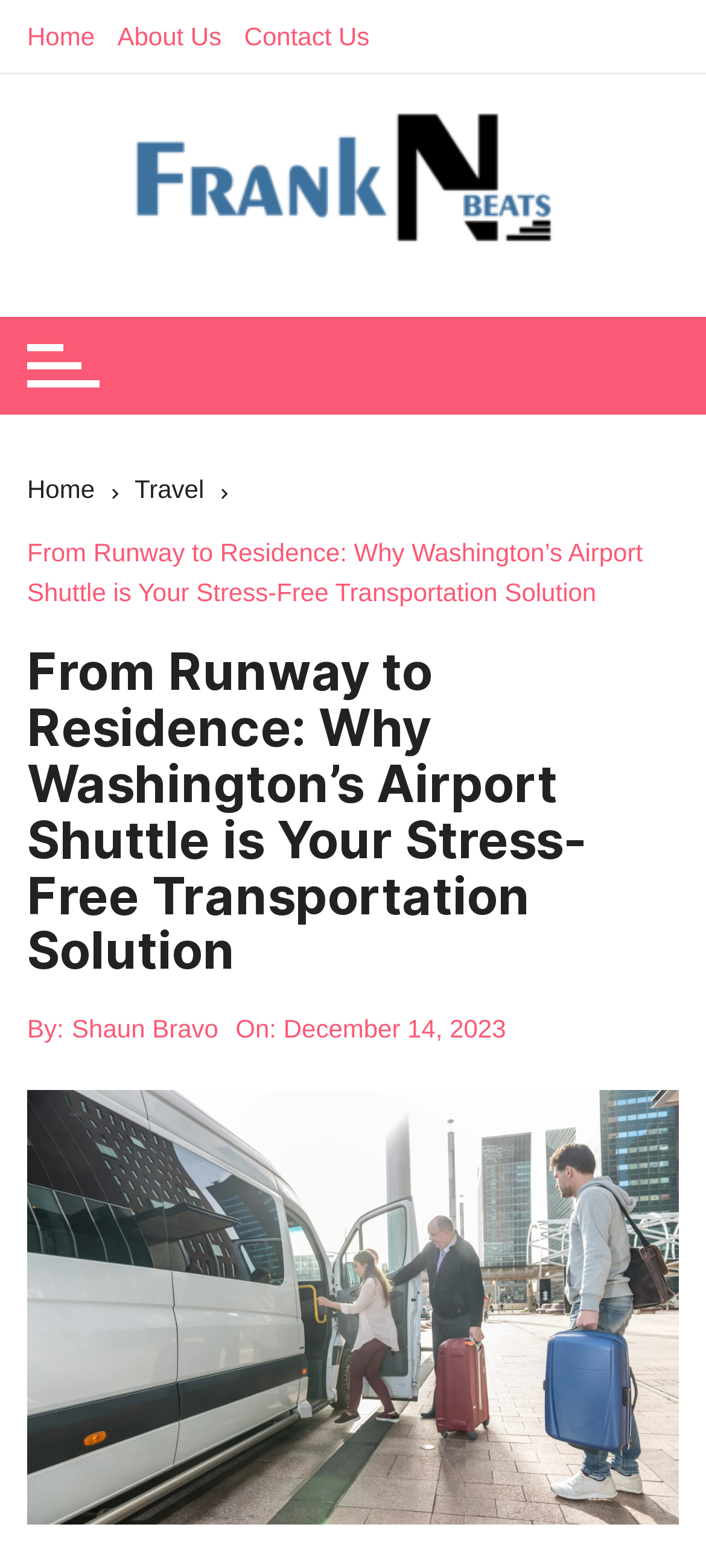Find the bounding box coordinates of the area that needs to be clicked in order to achieve the following instruction: "Visit Home page". The coordinates should be specified as four float numbers between 0 and 1, i.e., [left, top, right, bottom].

None